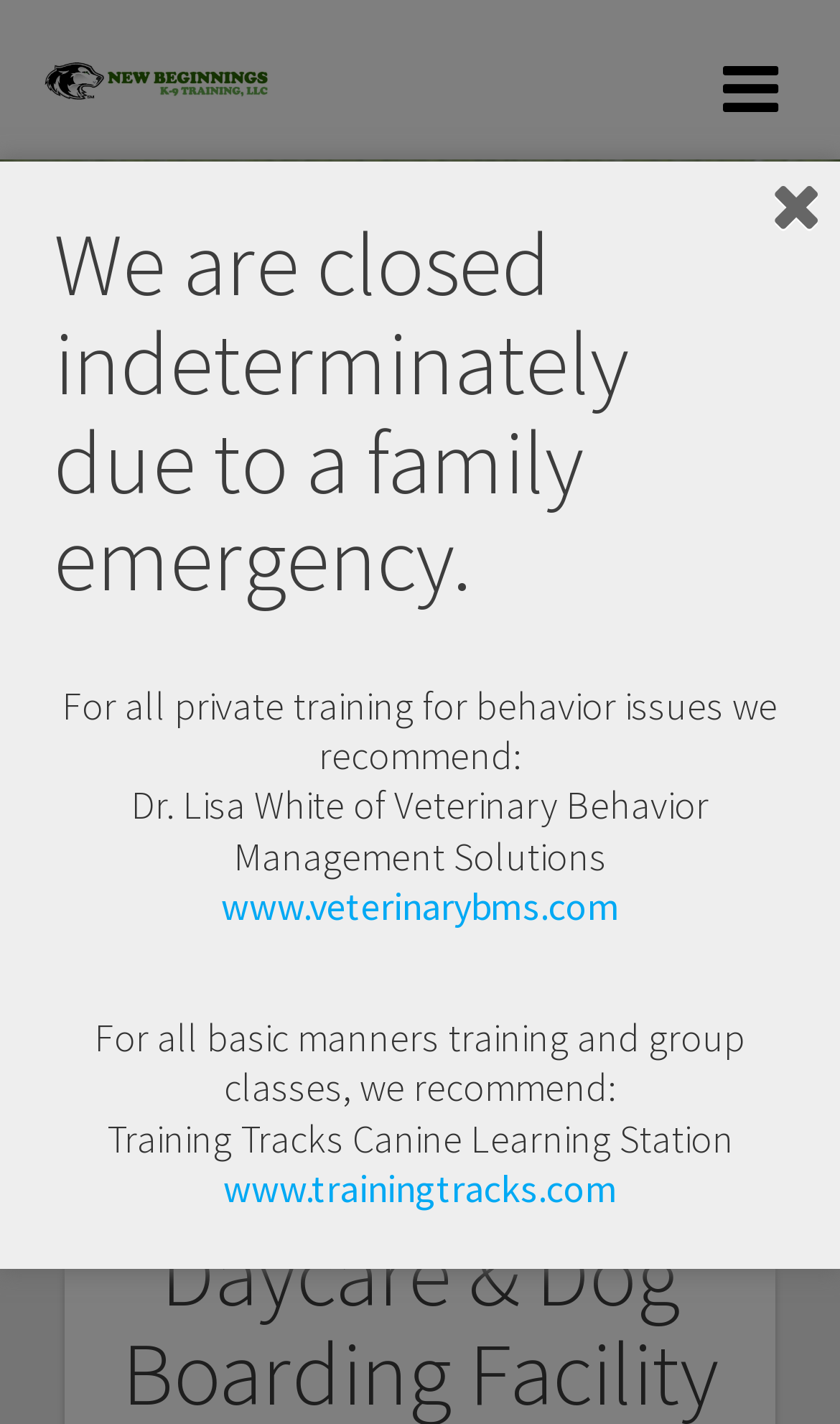Give a one-word or phrase response to the following question: Who is recommended for basic manners training and group classes?

Training Tracks Canine Learning Station